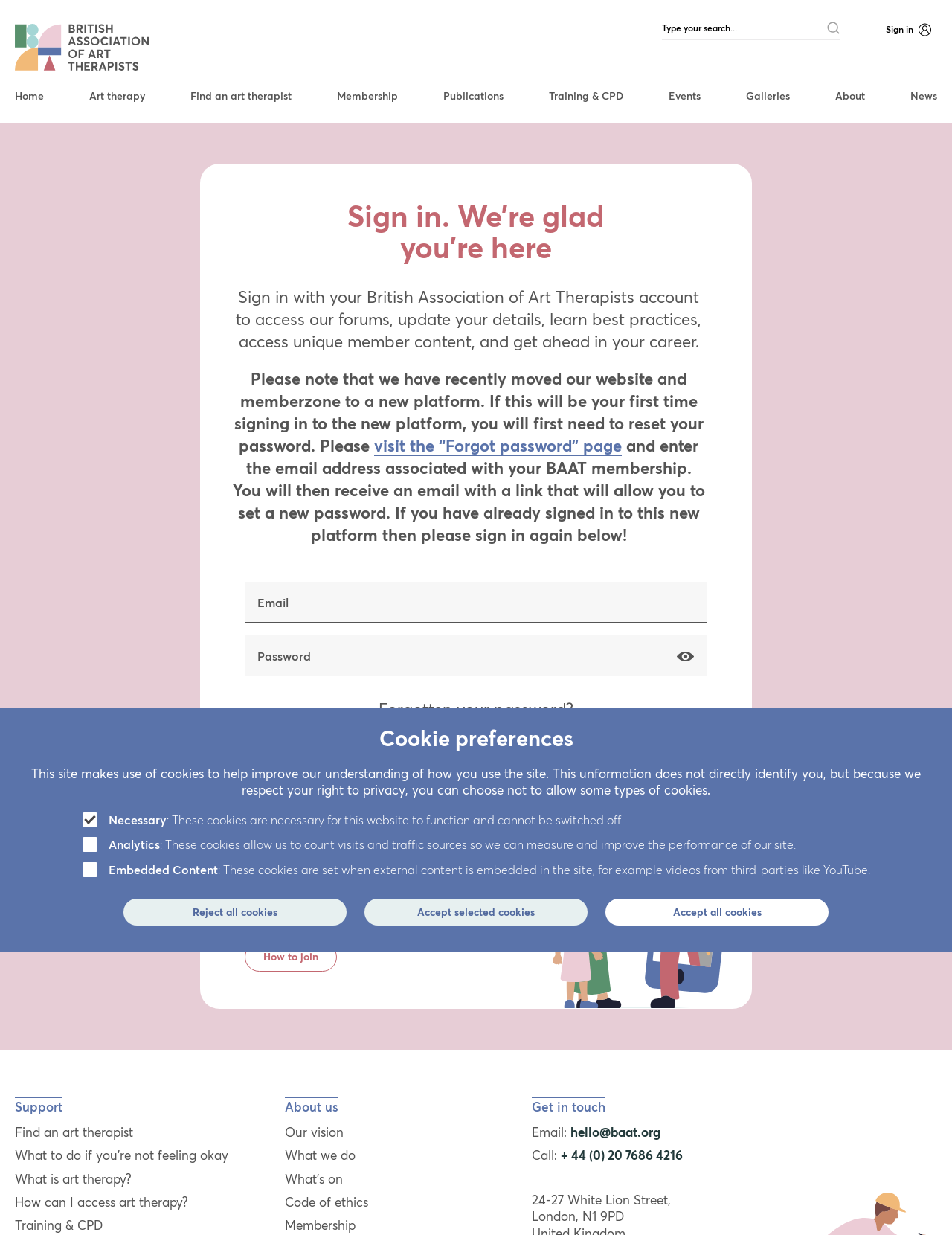Use a single word or phrase to answer this question: 
What is the organization's name?

British Association of Art Therapists